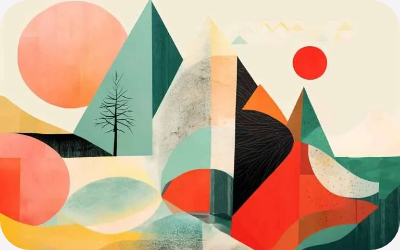What shape forms are present in the composition?
Please provide a single word or phrase as your answer based on the screenshot.

Geometric and circular